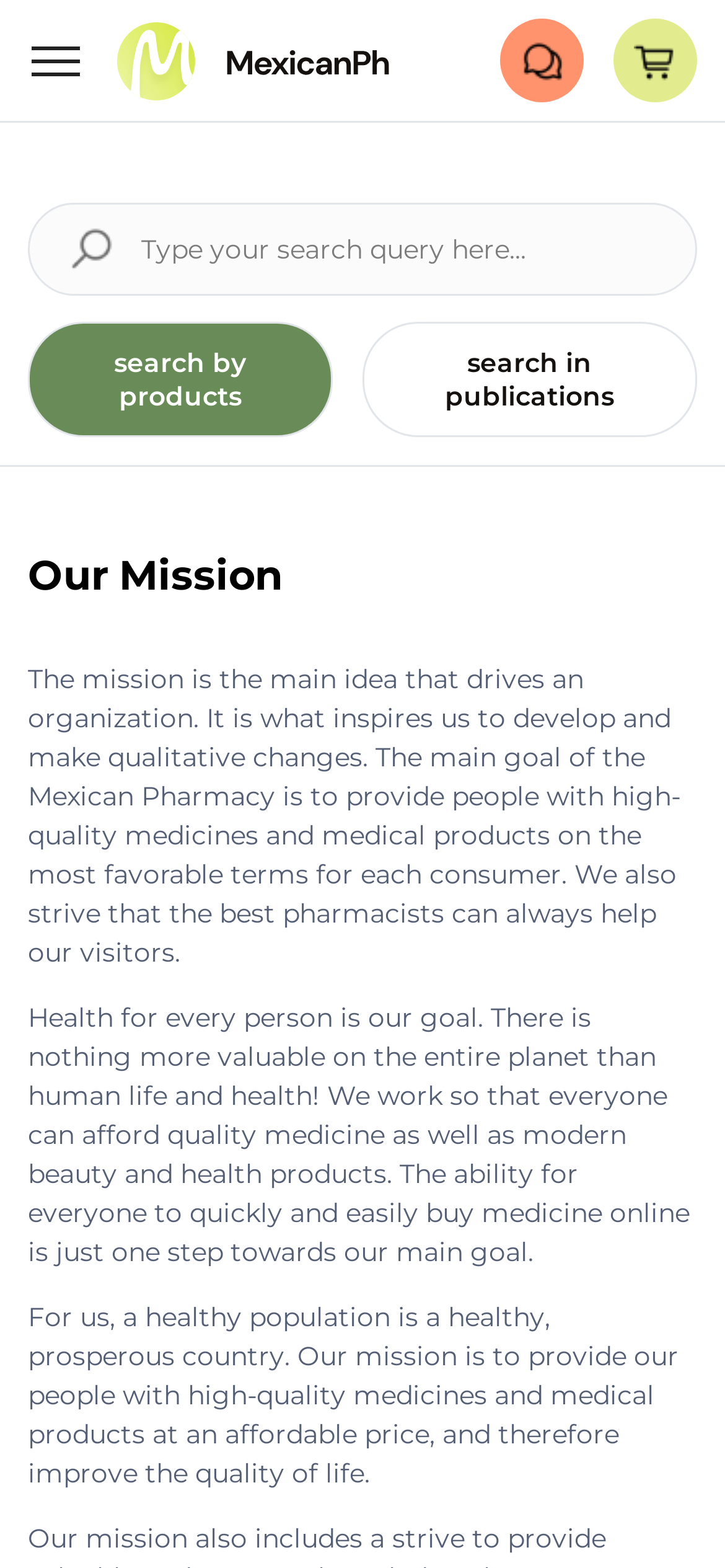Create a detailed description of the webpage's content and layout.

The webpage is about the mission of an organization, specifically the Mexican Pharmacy. At the top left corner, there is a logo image with a link. Next to it, on the top right corner, there are two buttons: one to open a live chat and another to open a cart. Below these elements, there is a search bar that spans the entire width of the page, with a textbox to input a search query and two buttons to search by products or in publications.

The main content of the page is divided into three paragraphs, all located below the search bar. The first paragraph explains that the mission of the organization is to provide people with high-quality medicines and medical products at favorable terms. The second paragraph emphasizes the importance of health and the organization's goal to make quality medicine and health products accessible to everyone. The third paragraph reiterates the organization's mission to provide high-quality medicines and medical products at an affordable price, aiming to improve the quality of life.

There are no images on the page apart from the logo at the top left corner. The overall layout is organized, with clear headings and concise text.